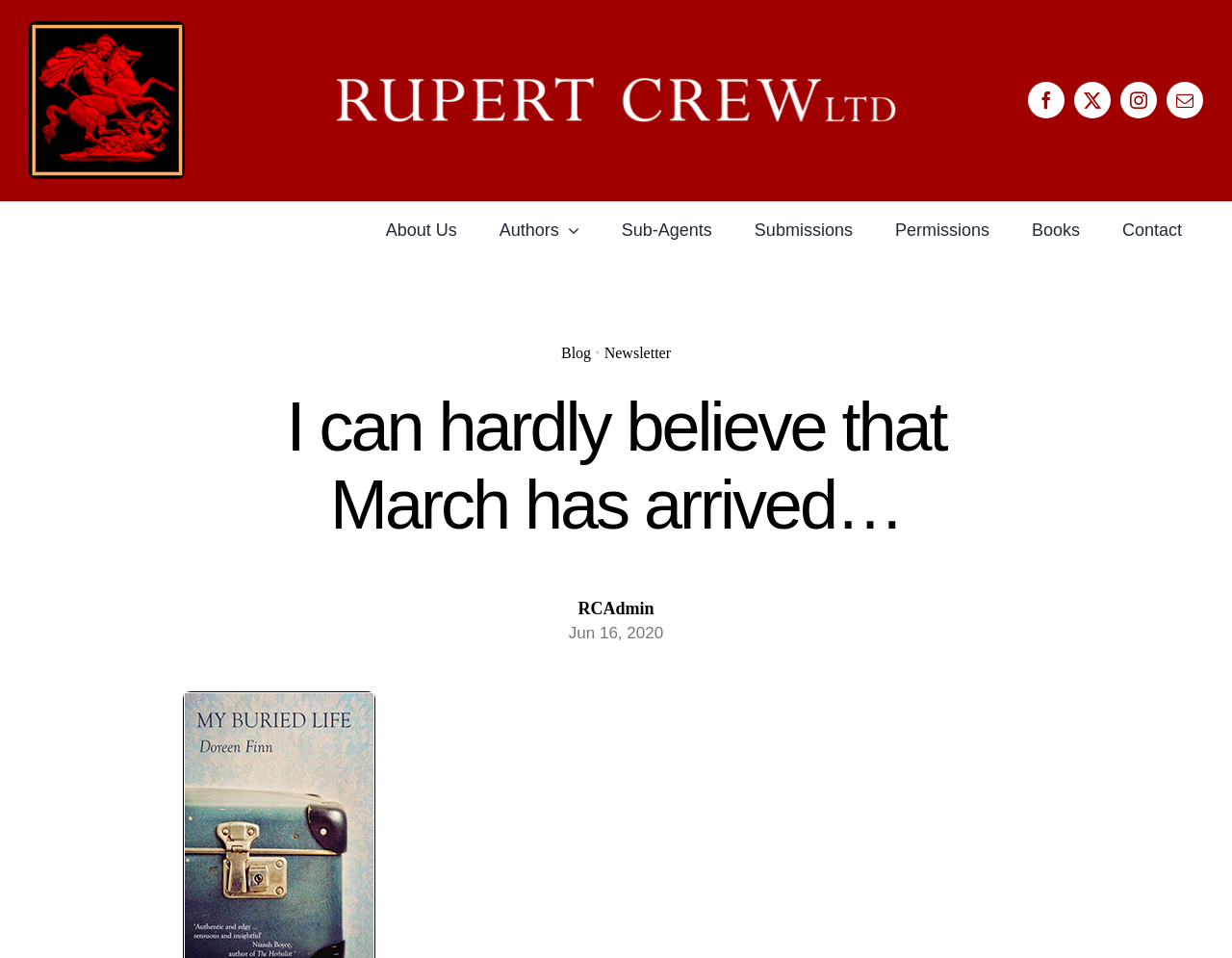Find the bounding box coordinates for the element that must be clicked to complete the instruction: "Go to the About Us page". The coordinates should be four float numbers between 0 and 1, indicated as [left, top, right, bottom].

[0.296, 0.21, 0.388, 0.27]